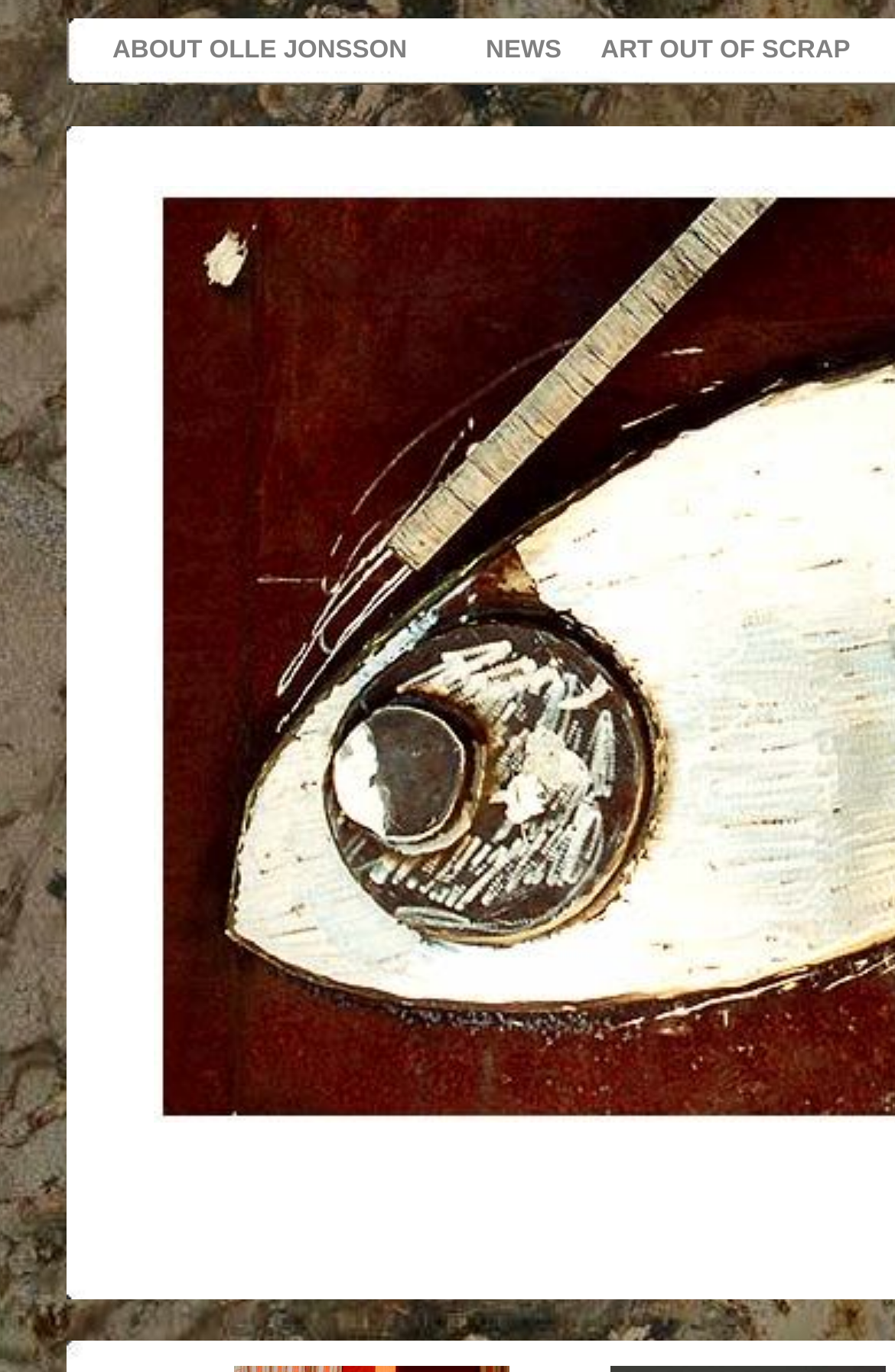Answer this question in one word or a short phrase: What is the name of the person on this webpage?

Olle Jonsson